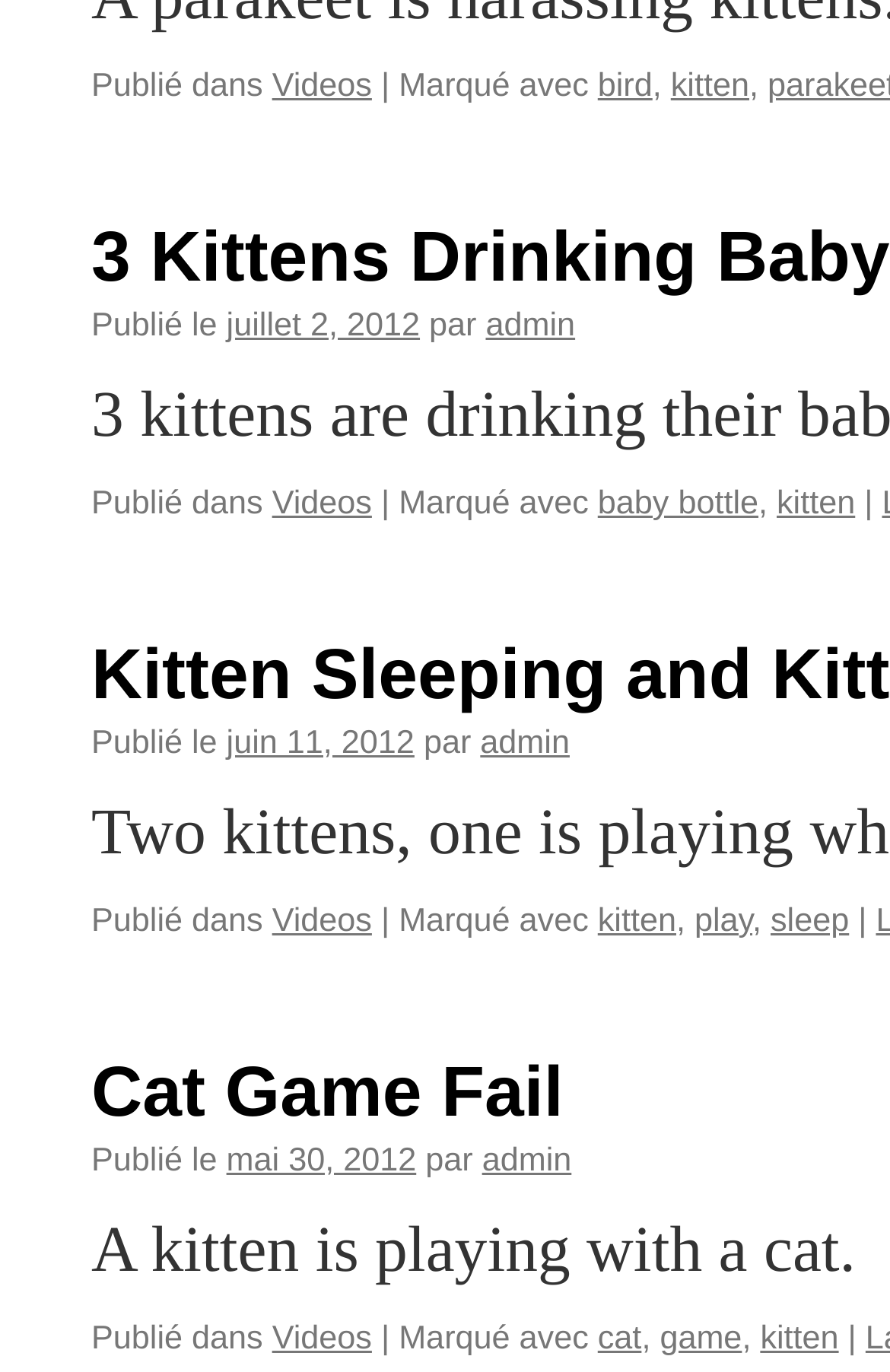Please identify the bounding box coordinates of the clickable area that will allow you to execute the instruction: "Click on the 'juillet 2, 2012' date".

[0.254, 0.224, 0.472, 0.25]